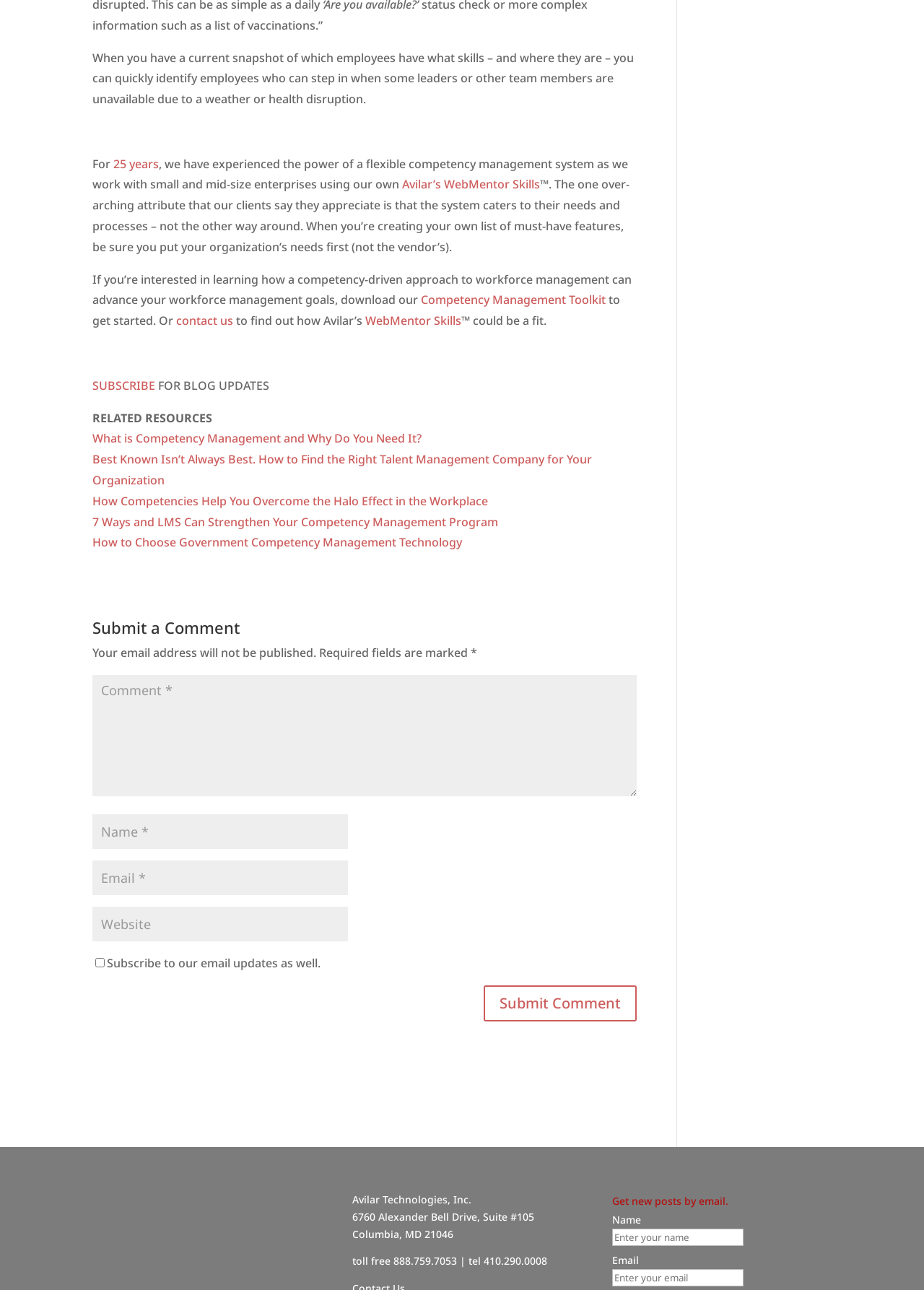Please identify the bounding box coordinates of the region to click in order to complete the task: "Contact us". The coordinates must be four float numbers between 0 and 1, specified as [left, top, right, bottom].

[0.191, 0.242, 0.252, 0.255]